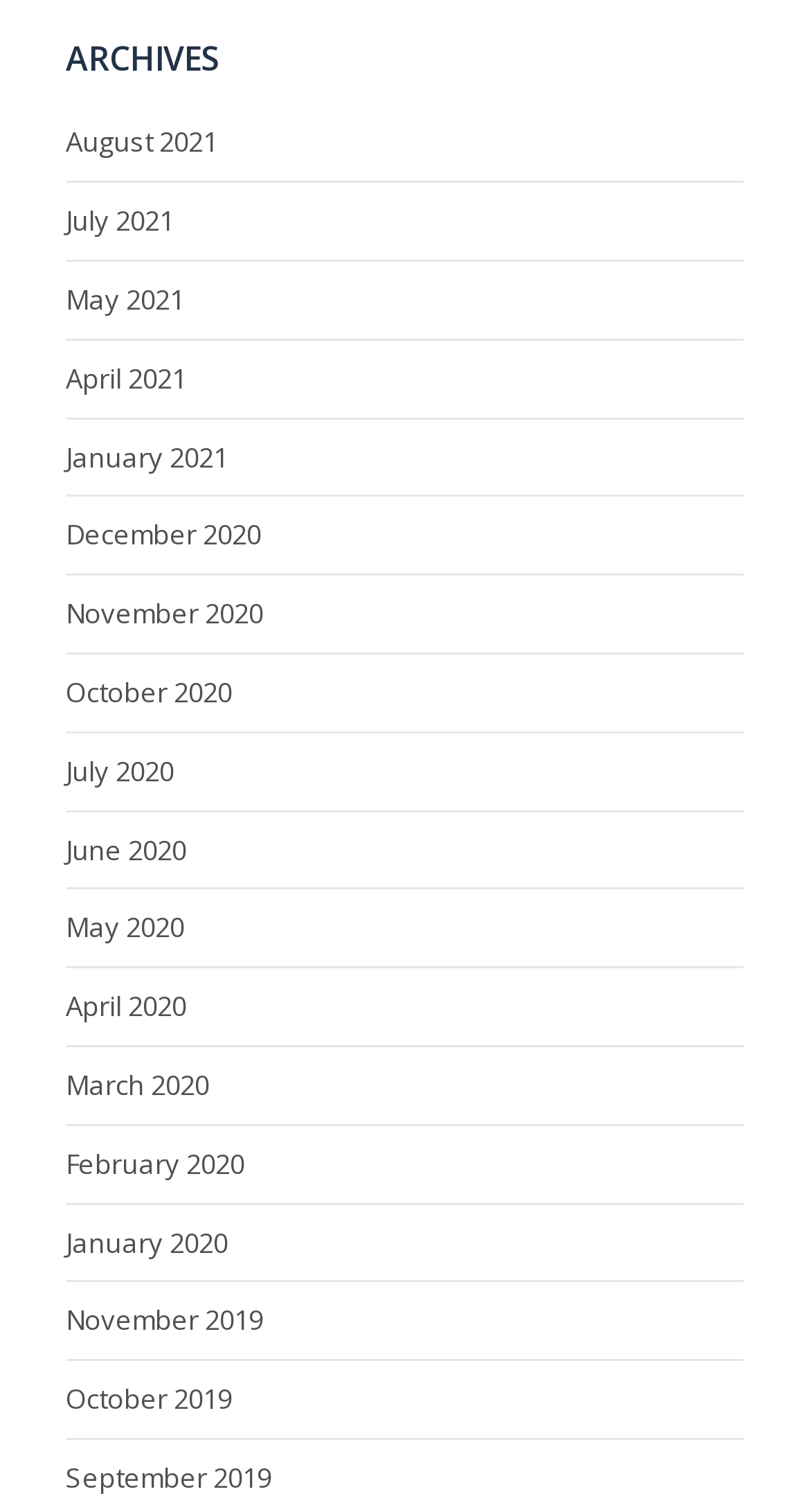Highlight the bounding box coordinates of the region I should click on to meet the following instruction: "browse archives for January 2020".

[0.081, 0.809, 0.281, 0.834]